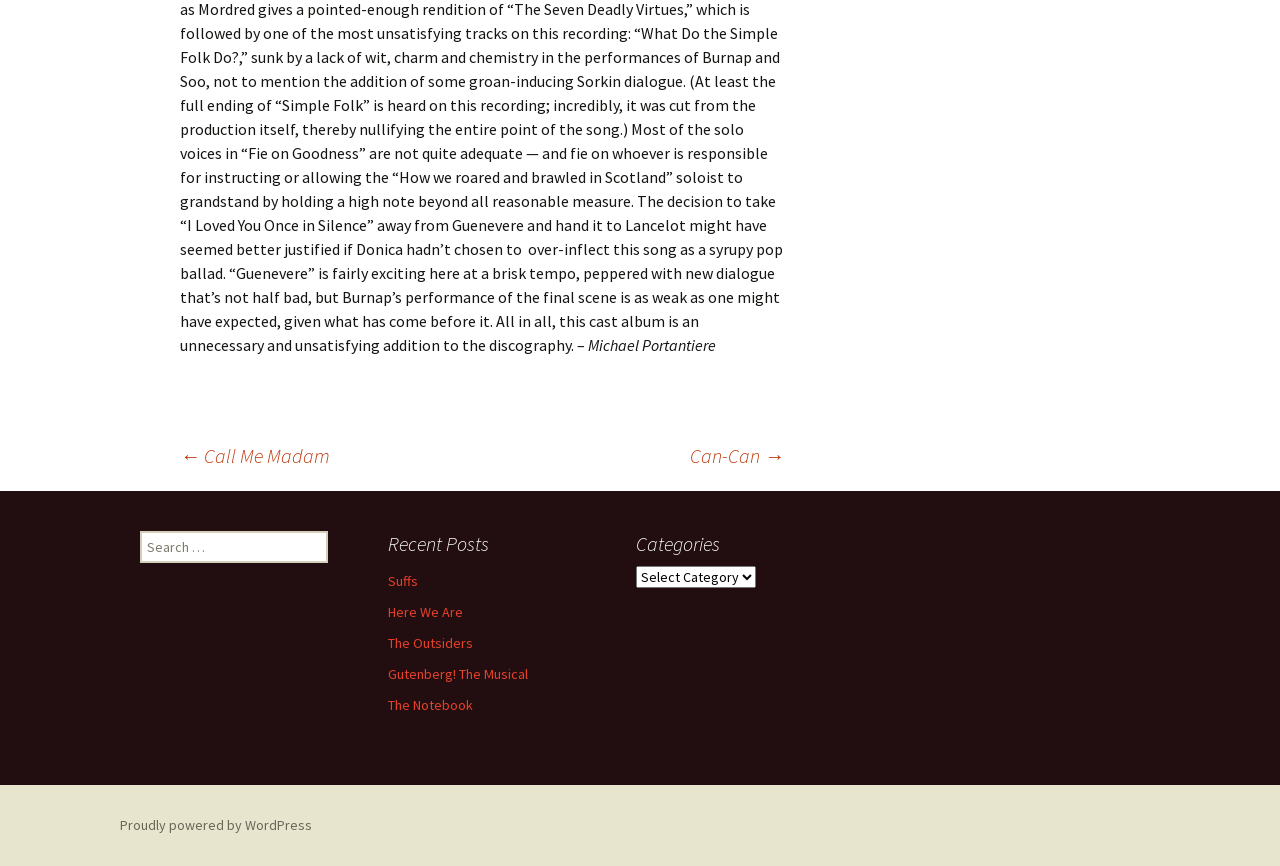What is the name of the platform powering the website?
Carefully analyze the image and provide a detailed answer to the question.

The footer of the webpage mentions 'Proudly powered by WordPress', which indicates that the website is built using the WordPress platform.